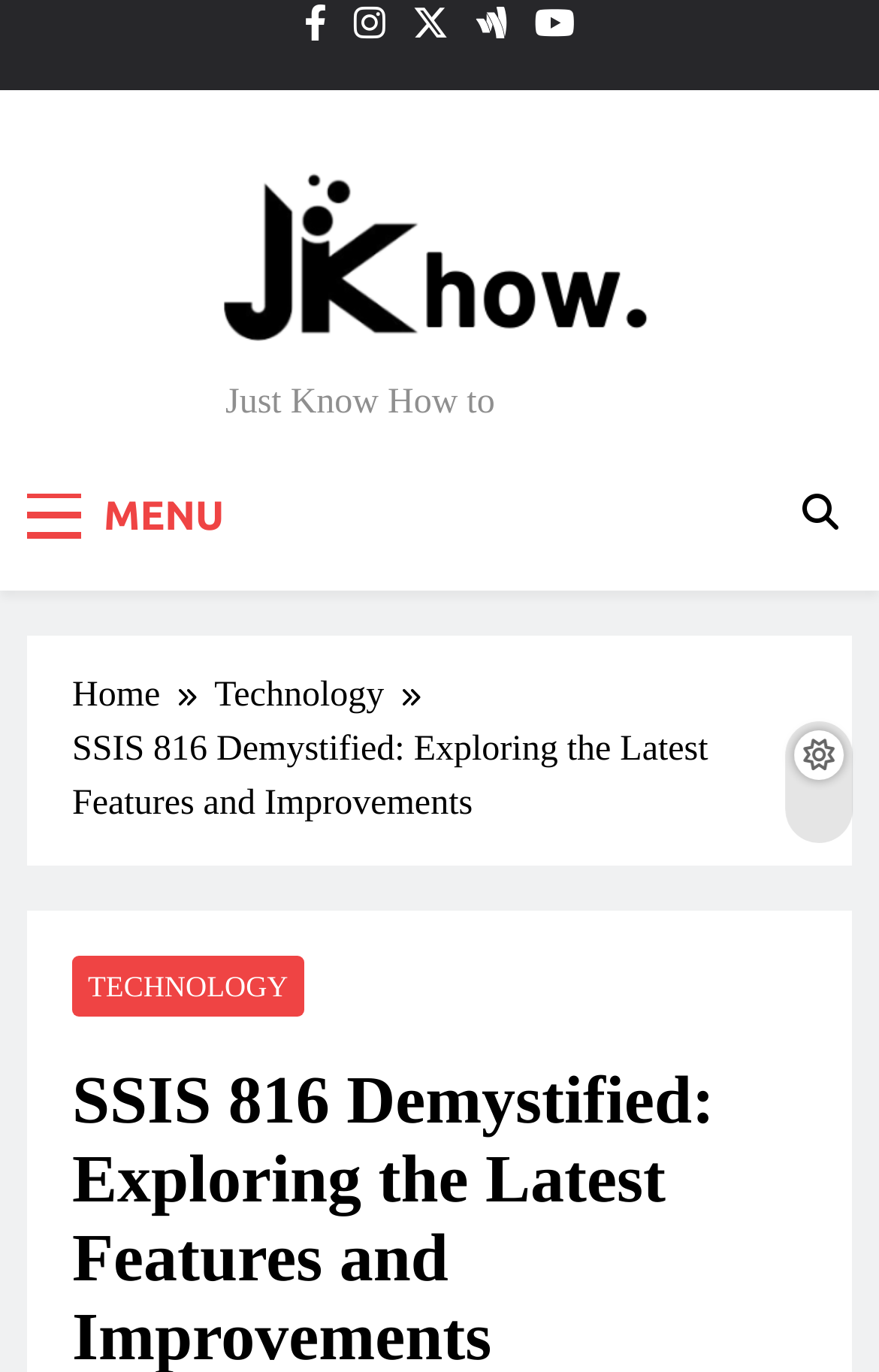Locate the primary headline on the webpage and provide its text.

SSIS 816 Demystified: Exploring the Latest Features and Improvements